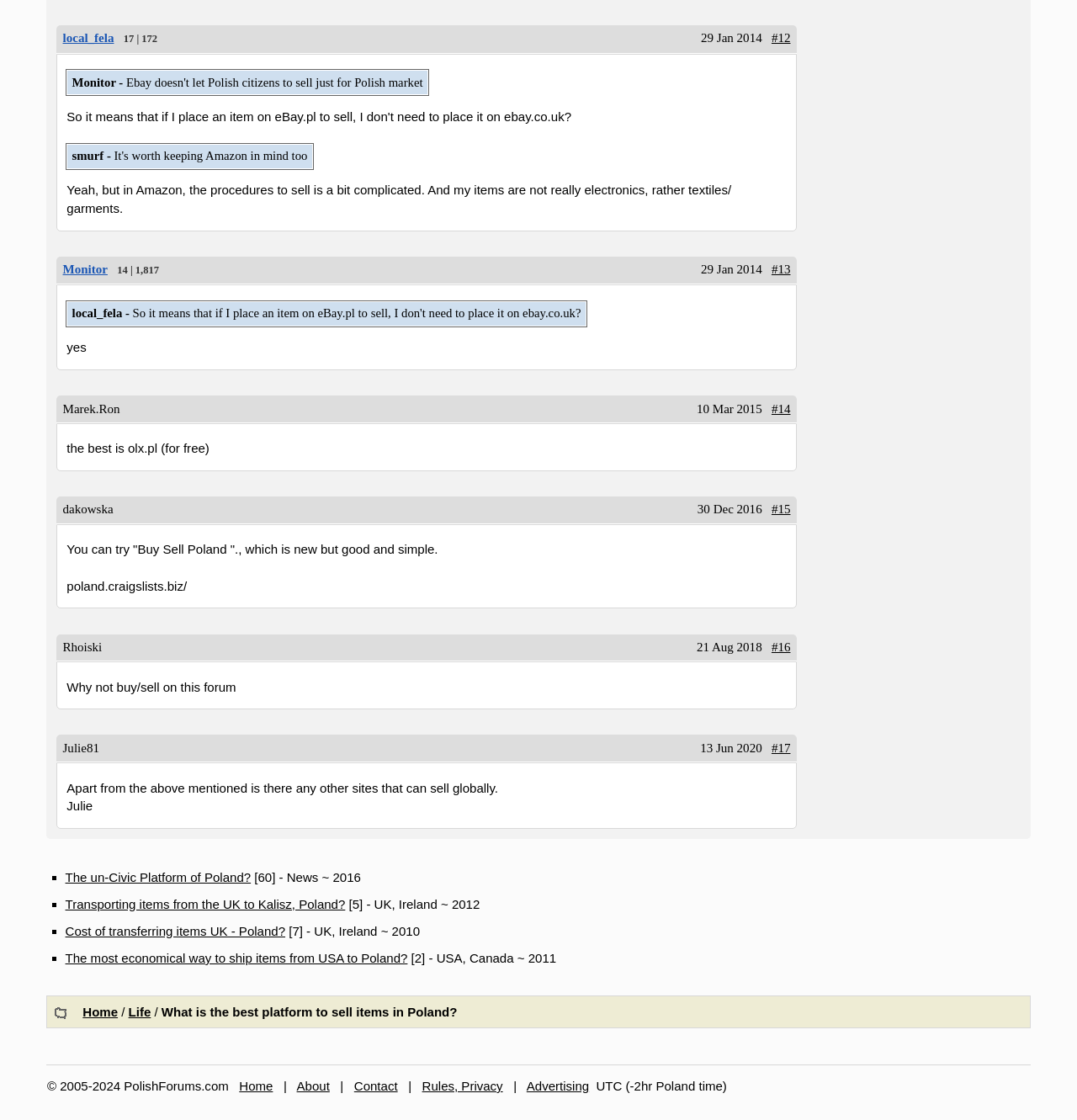What is the date of the third article?
Examine the image and provide an in-depth answer to the question.

The third article was posted on 29 Jan 2014, as indicated by the text '29 Jan 2014' which shows the date of the article.